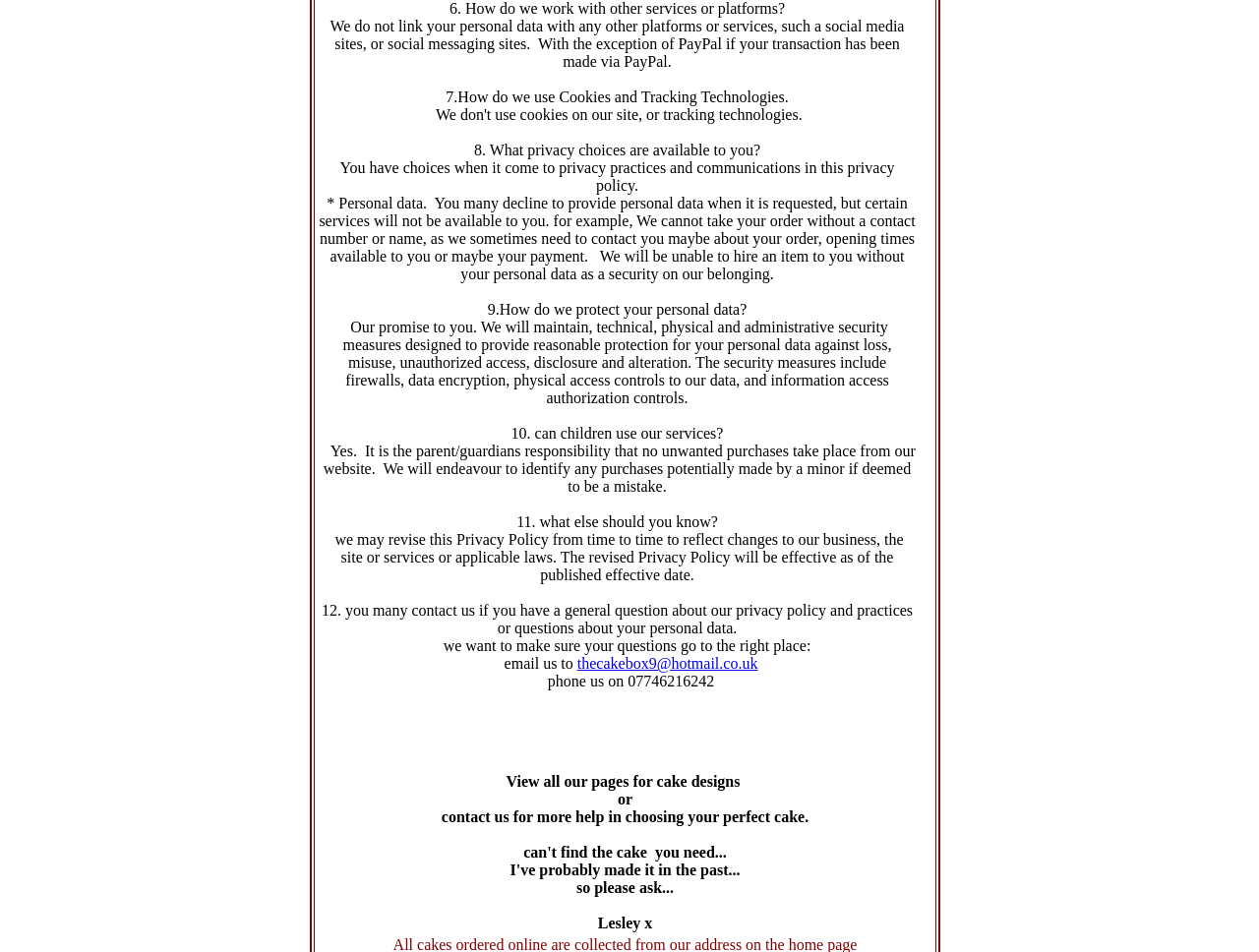How can users decline to provide personal data?
Please provide a single word or phrase as your answer based on the image.

When it is requested